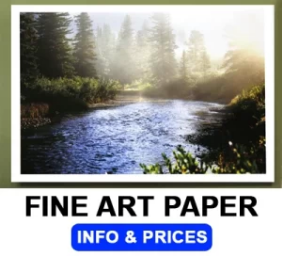Convey a detailed narrative of what is depicted in the image.

This image showcases a serene landscape featuring a calm river surrounded by lush greenery and soft light filtering through tall trees. The scene, likely depicting the beauty of nature, is printed on fine art paper, emphasizing high-quality reproduction. Below the image, a prominent label reads “FINE ART PAPER,” which highlights the product being offered. Additionally, there is a button labeled “INFO & PRICES,” inviting customers to learn more about the details and costs associated with purchasing fine art prints. This visual serves to attract photography enthusiasts and art collectors looking for professional printing services in Lethbridge.